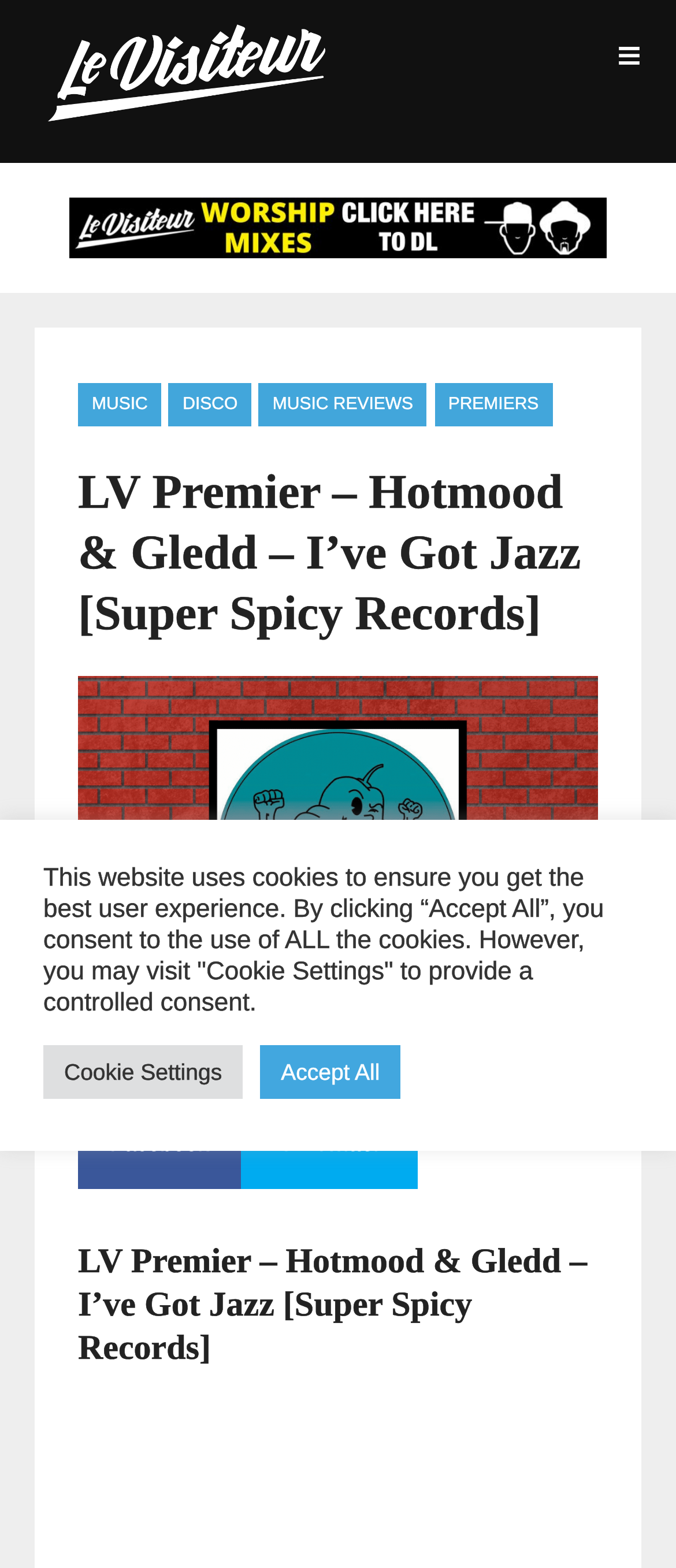Determine the bounding box coordinates of the target area to click to execute the following instruction: "Visit the MUSIC page."

[0.115, 0.244, 0.239, 0.272]